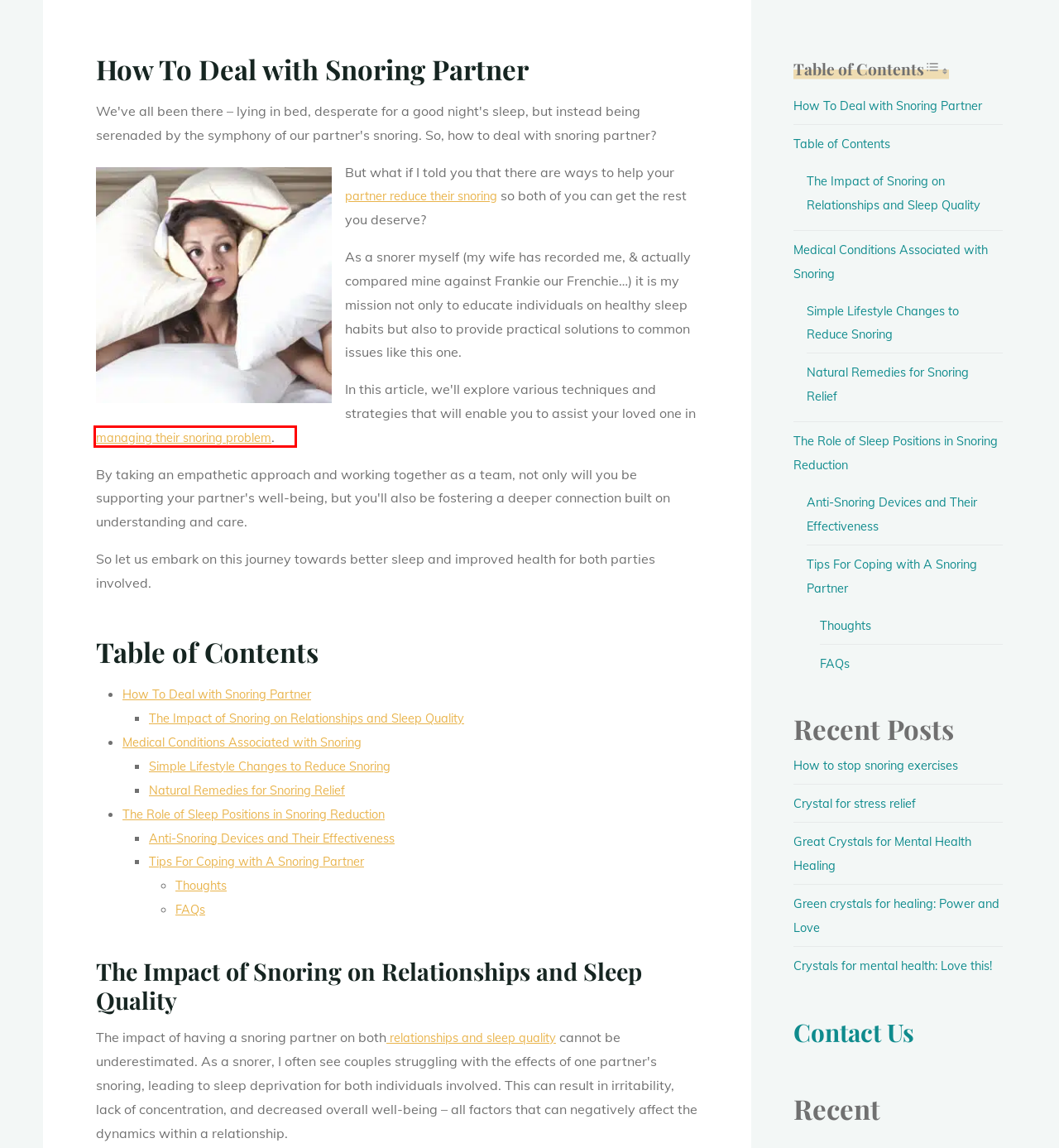Evaluate the webpage screenshot and identify the element within the red bounding box. Select the webpage description that best fits the new webpage after clicking the highlighted element. Here are the candidates:
A. Contact Us - Life & Healthy Living
B. Essential Oils To Stop Snoring
C. How To Stop Snoring Naturally!
D. Crystal For Stress Relief
E. Crystals For Mental Health: Love This!
F. Great Crystals For Mental Health Healing
G. Green Crystals For Healing: Power And Love
H. How To Stop Snoring Exercises

C